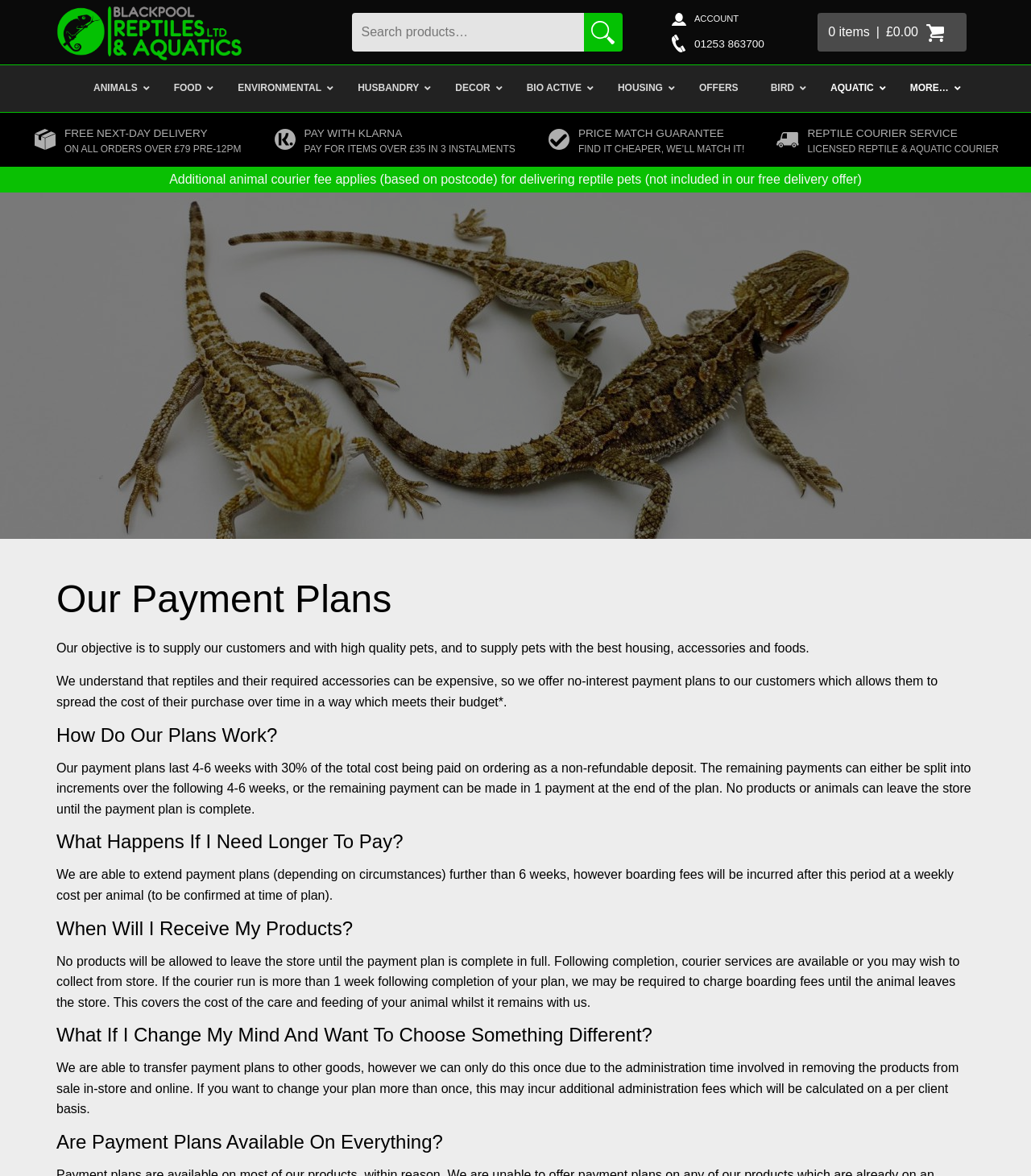Locate the bounding box coordinates of the element that should be clicked to fulfill the instruction: "View payment plans".

[0.055, 0.493, 0.945, 0.526]